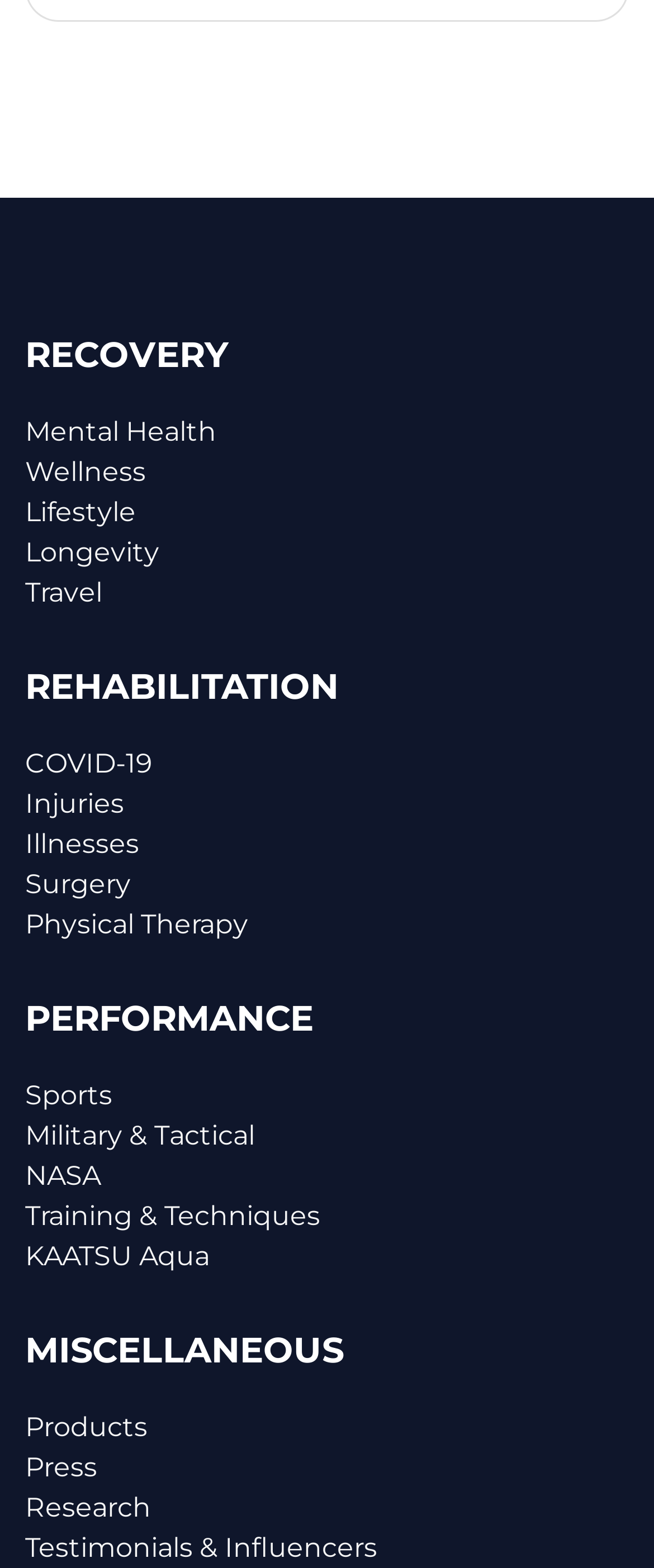Determine the bounding box coordinates for the clickable element to execute this instruction: "Browse Products". Provide the coordinates as four float numbers between 0 and 1, i.e., [left, top, right, bottom].

[0.038, 0.898, 0.962, 0.923]